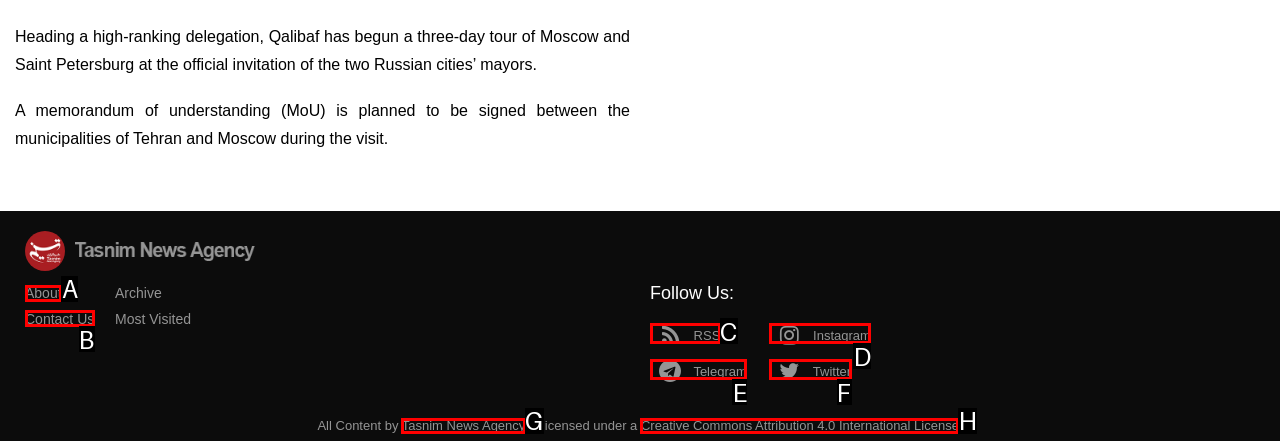Choose the option that best matches the element: Tasnim News Agency
Respond with the letter of the correct option.

G